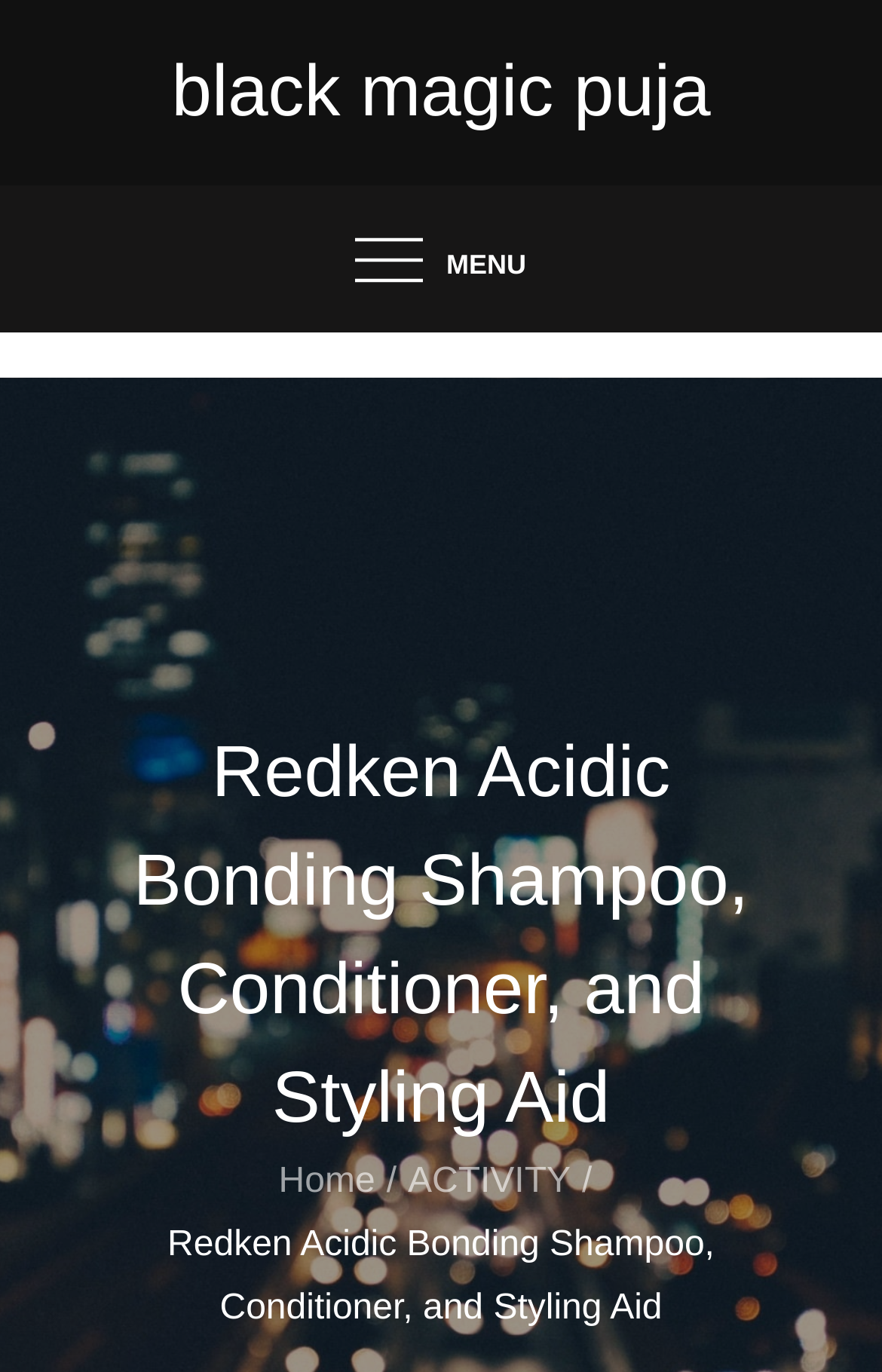Identify the bounding box coordinates for the UI element that matches this description: "black magic puja".

[0.194, 0.036, 0.806, 0.096]